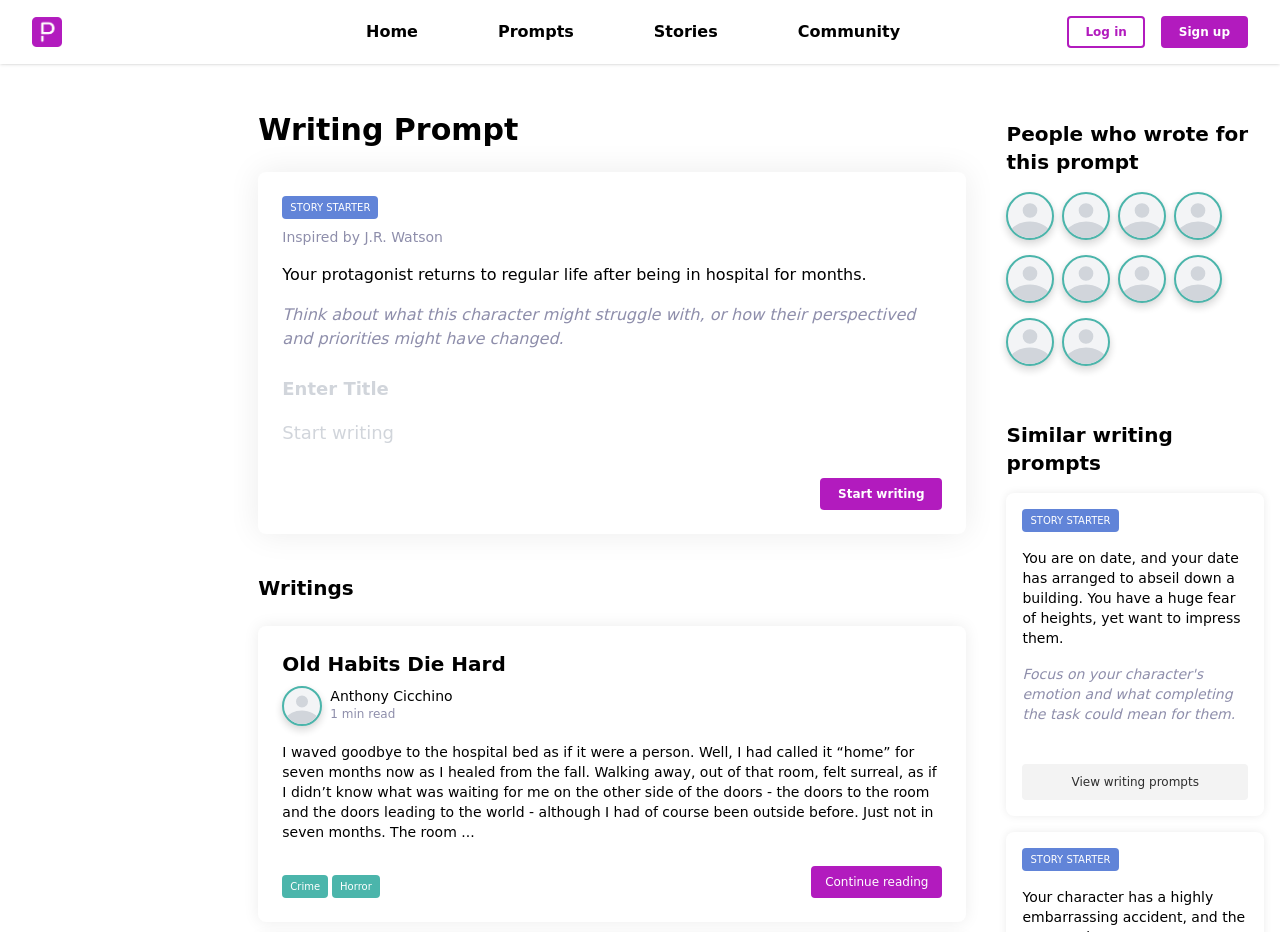What is the genre of the story 'Old Habits Die Hard'?
Refer to the image and provide a detailed answer to the question.

I found the genre of the story 'Old Habits Die Hard' by looking at the link element that says 'Crime' below the story title. This link is located next to the 'Horror' genre link, indicating that the story belongs to both genres.